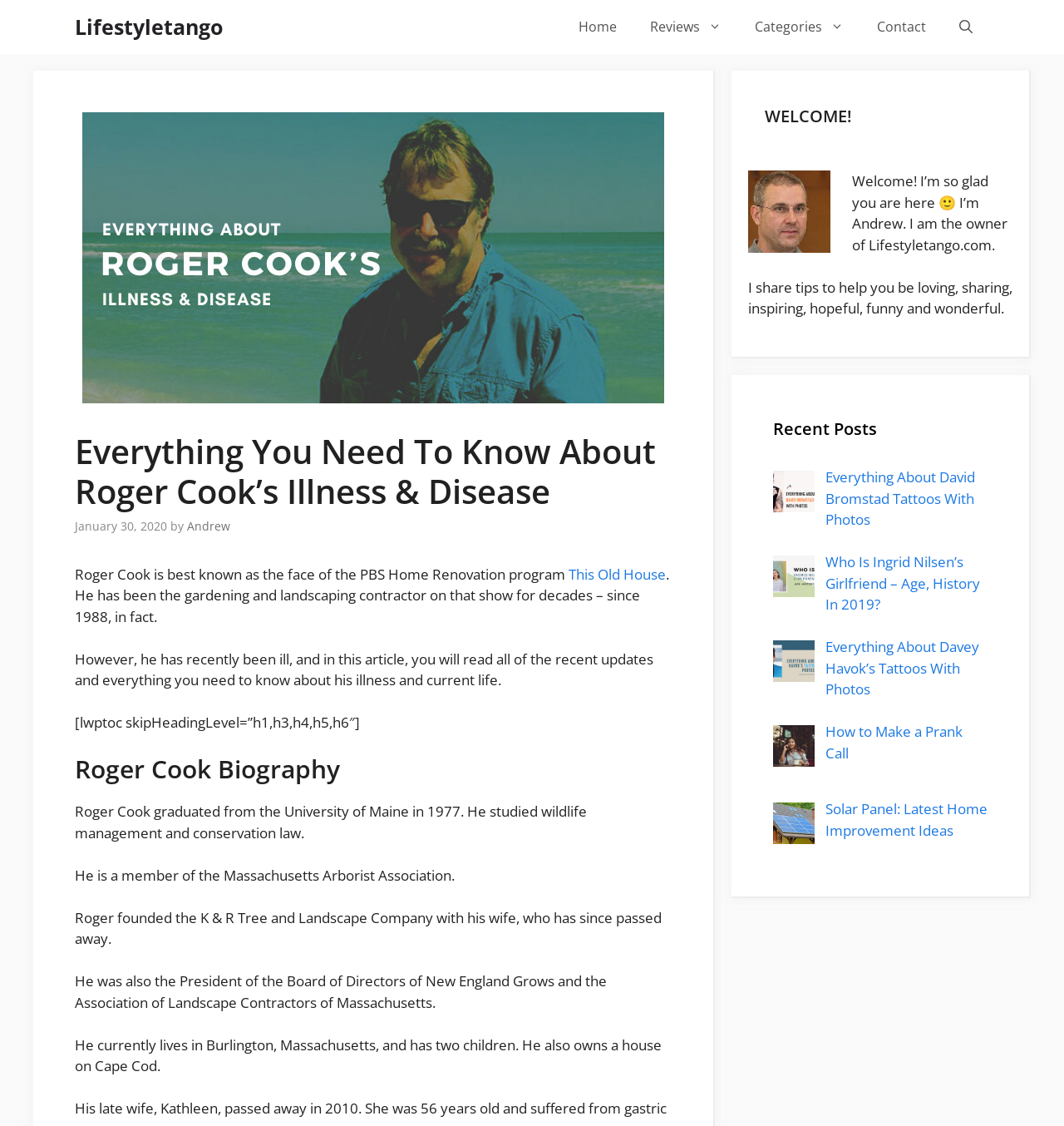Please answer the following query using a single word or phrase: 
What is the name of the website owner?

Andrew